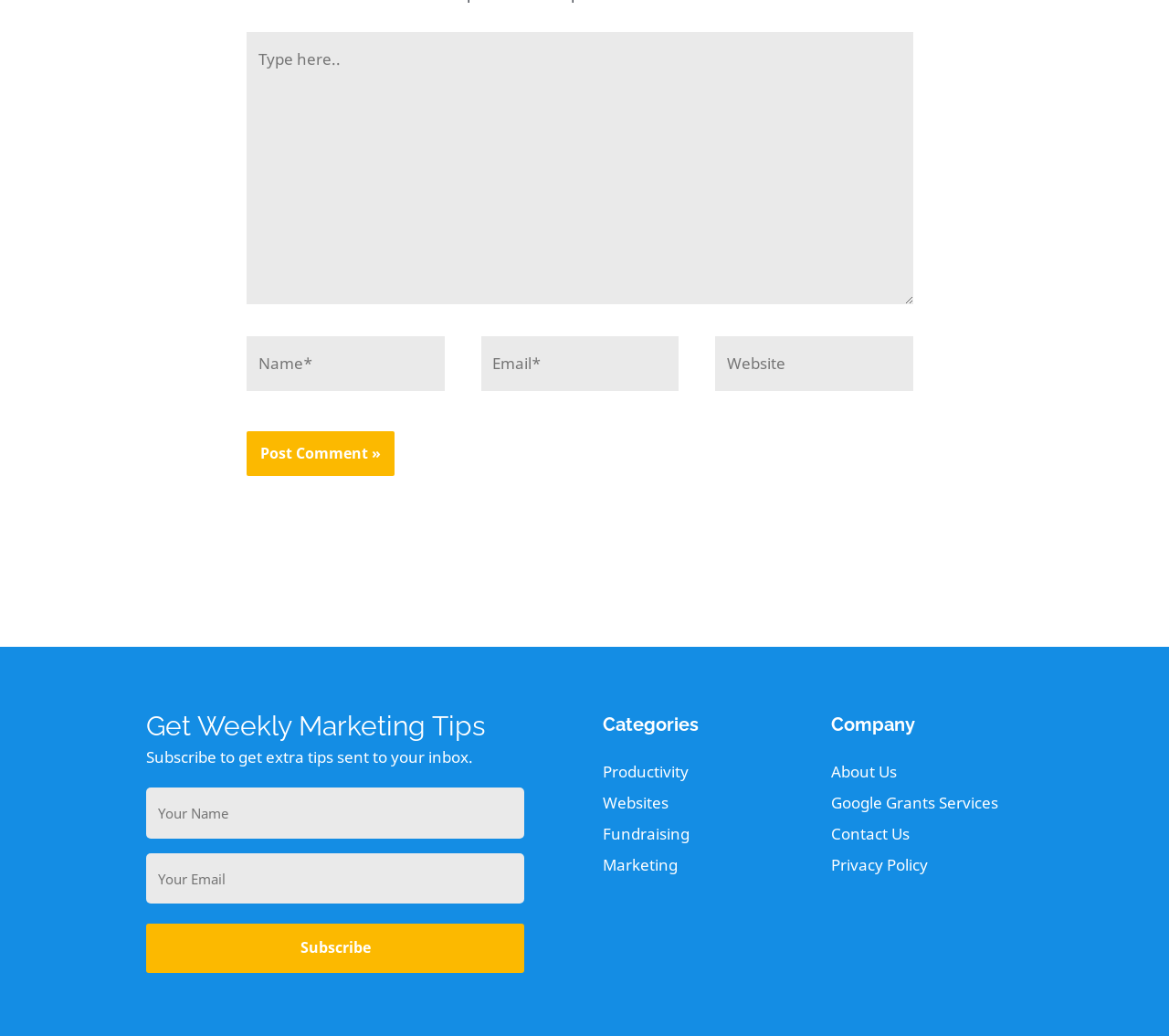Can you determine the bounding box coordinates of the area that needs to be clicked to fulfill the following instruction: "Subscribe to the newsletter"?

[0.125, 0.892, 0.448, 0.939]